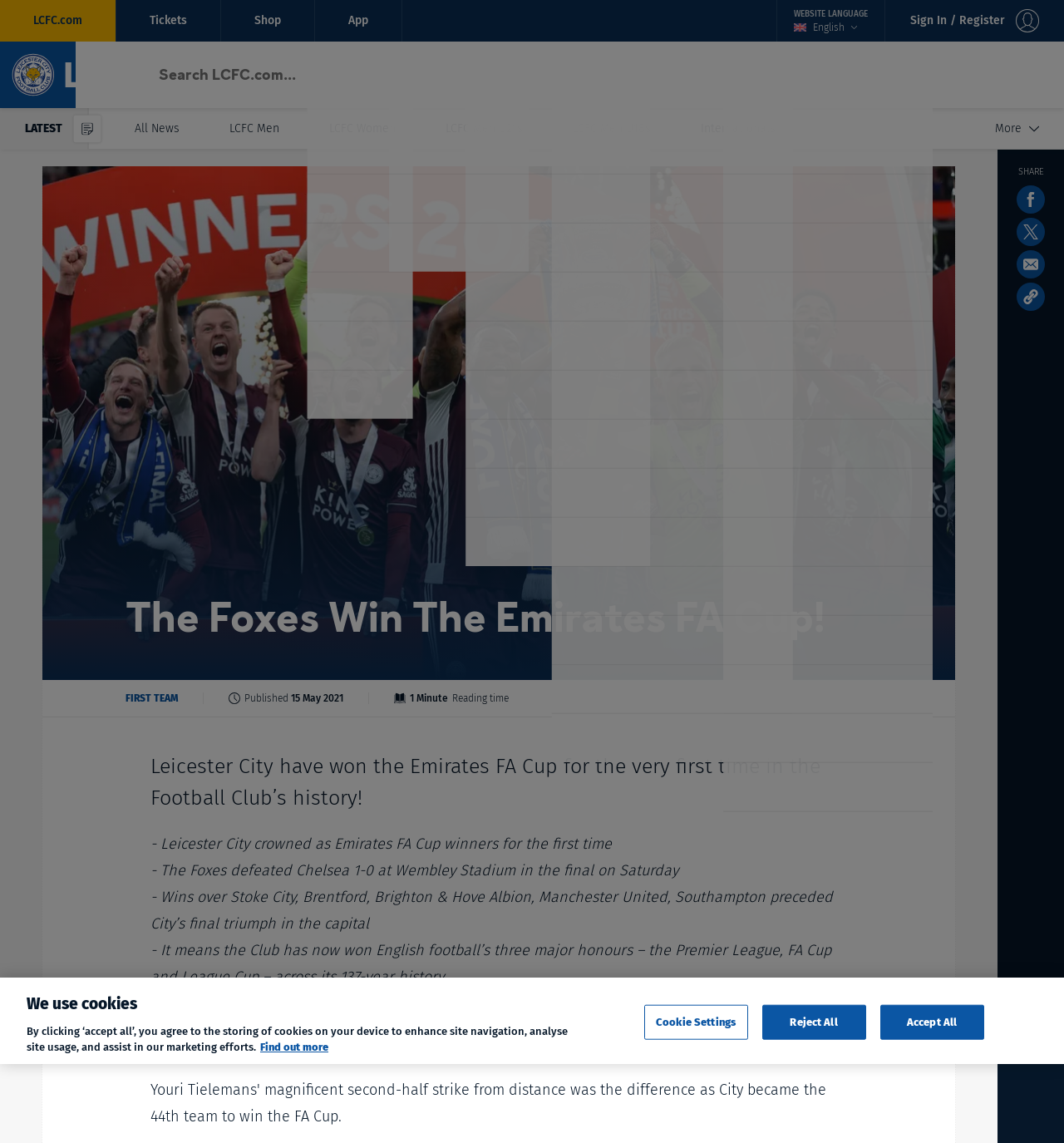Reply to the question with a single word or phrase:
How many tabs are there in the tab list?

6